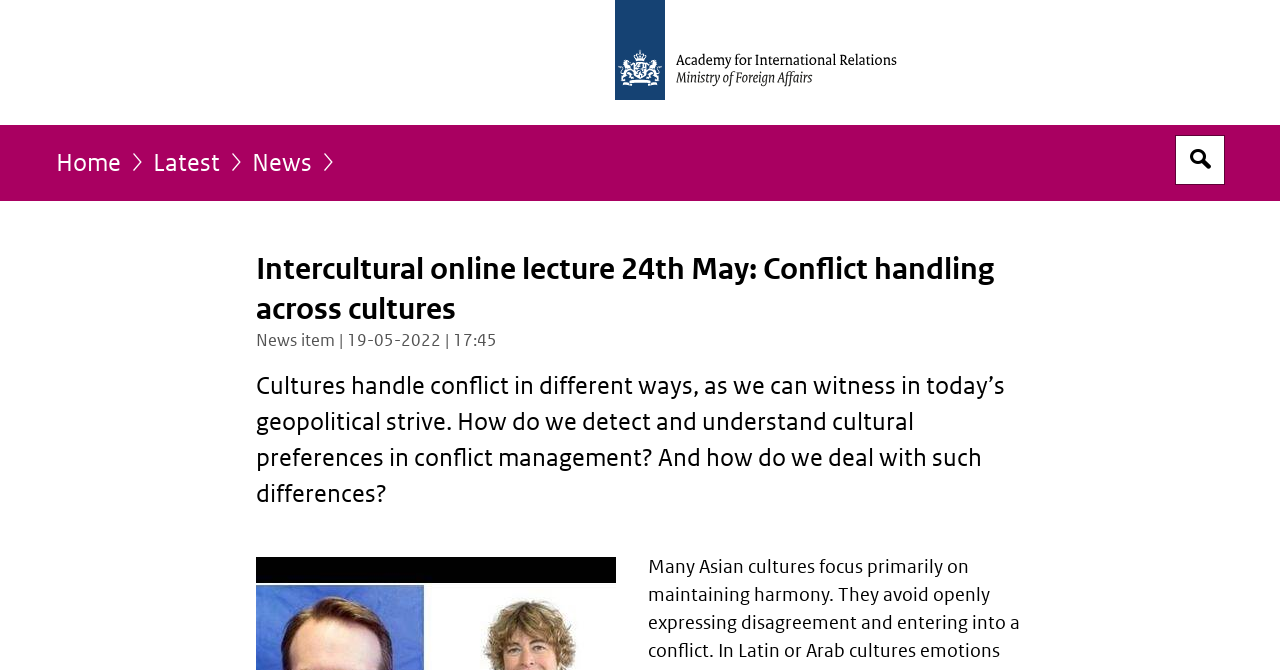Find the bounding box of the element with the following description: "parent_node: Go to content". The coordinates must be four float numbers between 0 and 1, formatted as [left, top, right, bottom].

[0.0, 0.0, 1.0, 0.187]